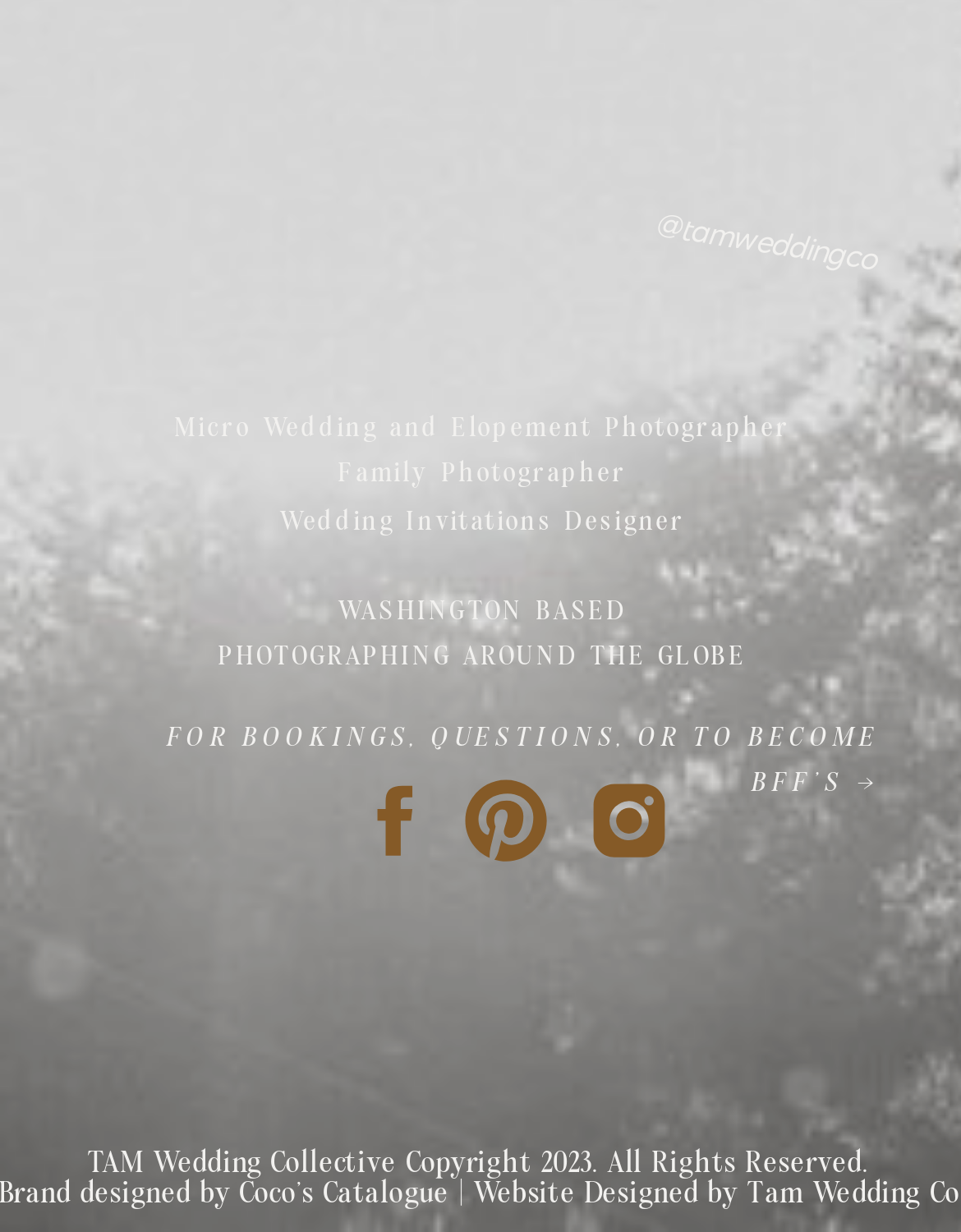Answer the following in one word or a short phrase: 
What is the copyright year of the website?

2023